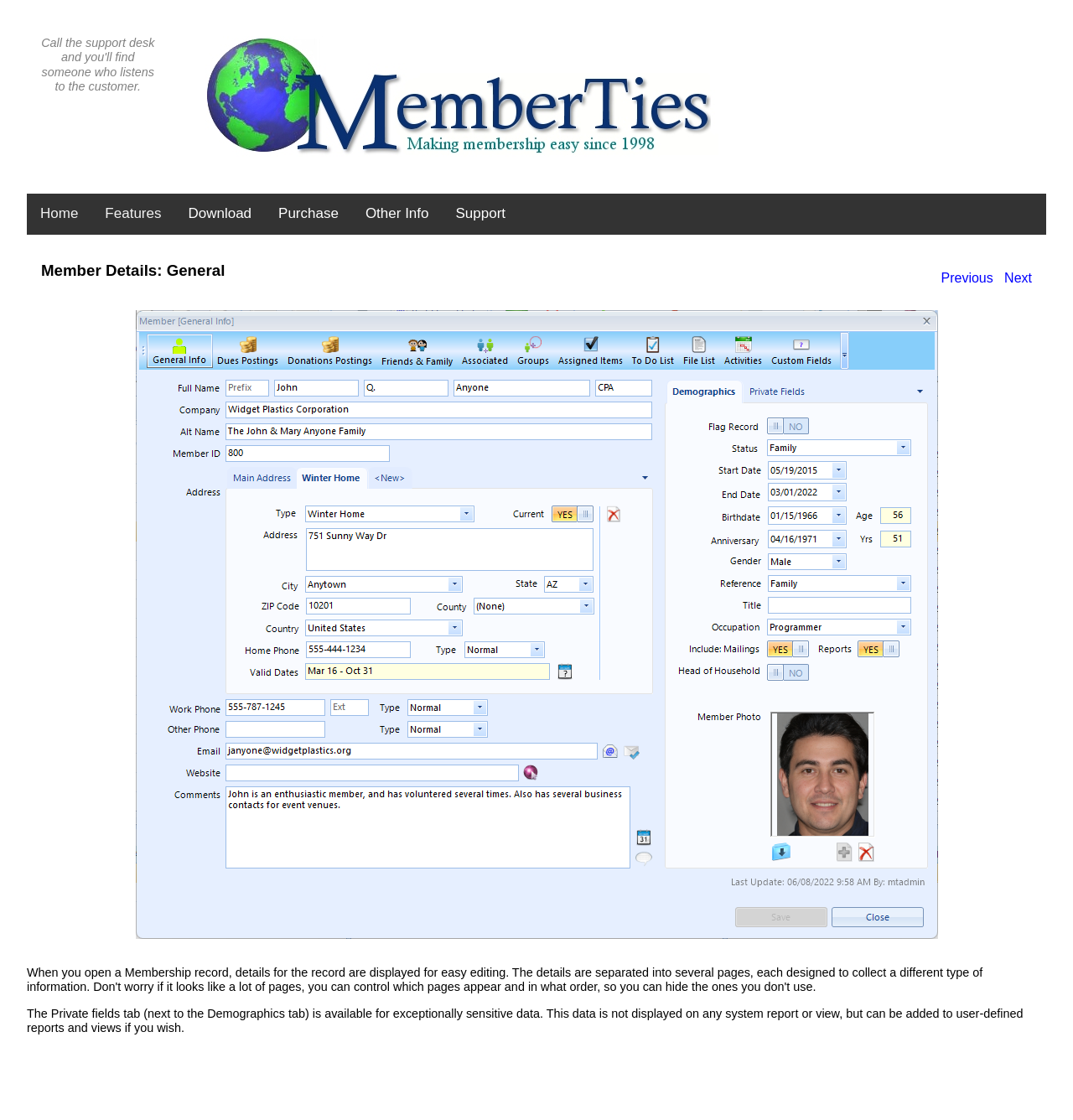Create a full and detailed caption for the entire webpage.

The webpage is about MemberTies Membership Software, showcasing a sample member record with details displayed for easy editing. At the top, there is a complementary section with a link to the software's description, accompanied by an image. Below this, there are five buttons aligned horizontally, including "Home", "Features", "Download", "Purchase", and "Other Info", followed by a "Support" button.

The main content of the page is an article section, which contains a layout table with a single row and two columns. The left column has a heading "Member Details: General", while the right column has links to "Previous" and "Next" pages. Below this table, there is a large image that takes up most of the page's width, describing the software's ability to organize membership data.

At the bottom of the page, there is a static text section that explains the use of the Private fields tab for sensitive data, which can be added to user-defined reports and views. Finally, there is a content information section at the very bottom of the page.